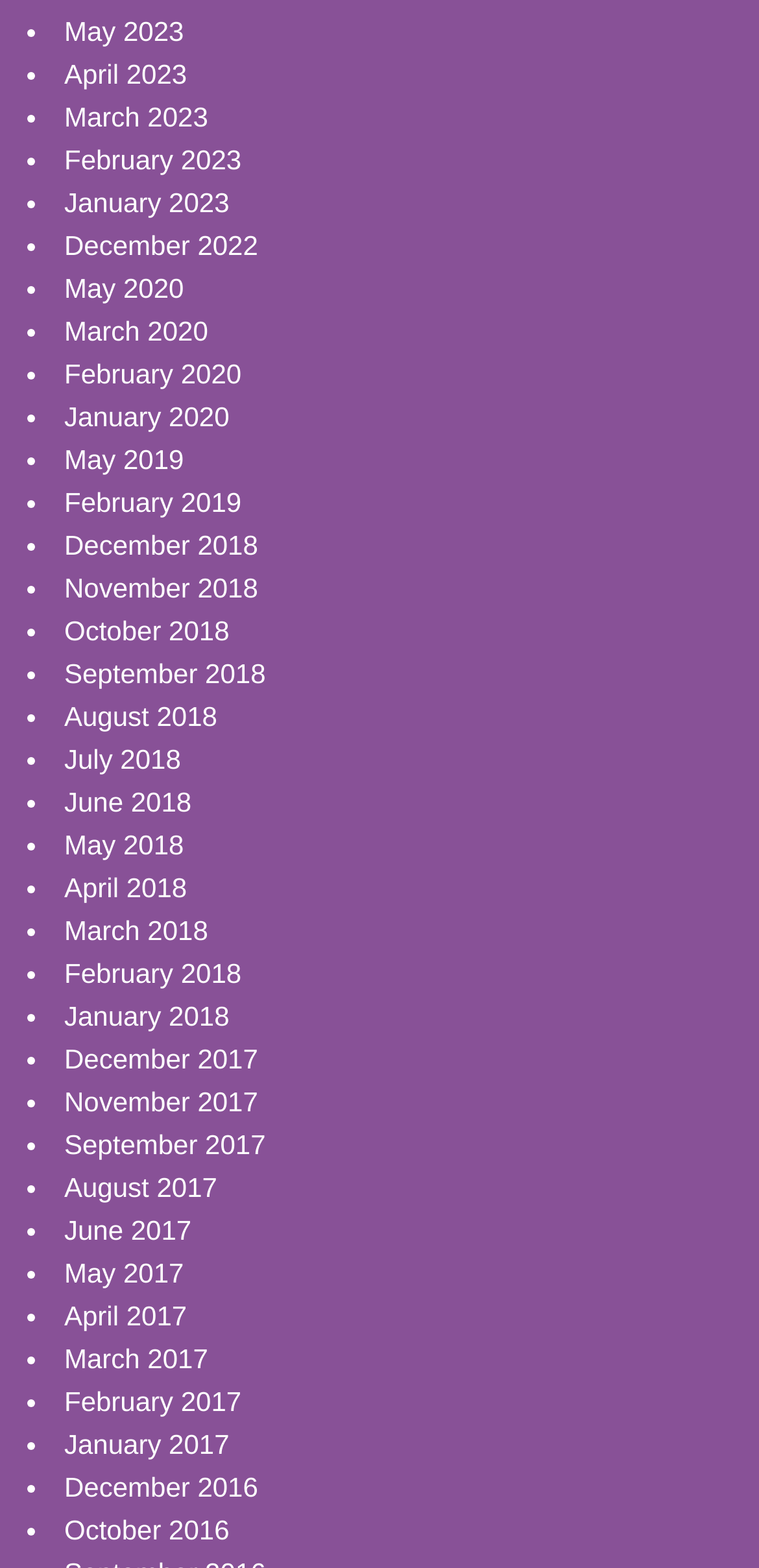Analyze the image and give a detailed response to the question:
What is the most recent month listed?

I looked at the list of months and years on the webpage and found that the most recent one is May 2023, which is at the top of the list.